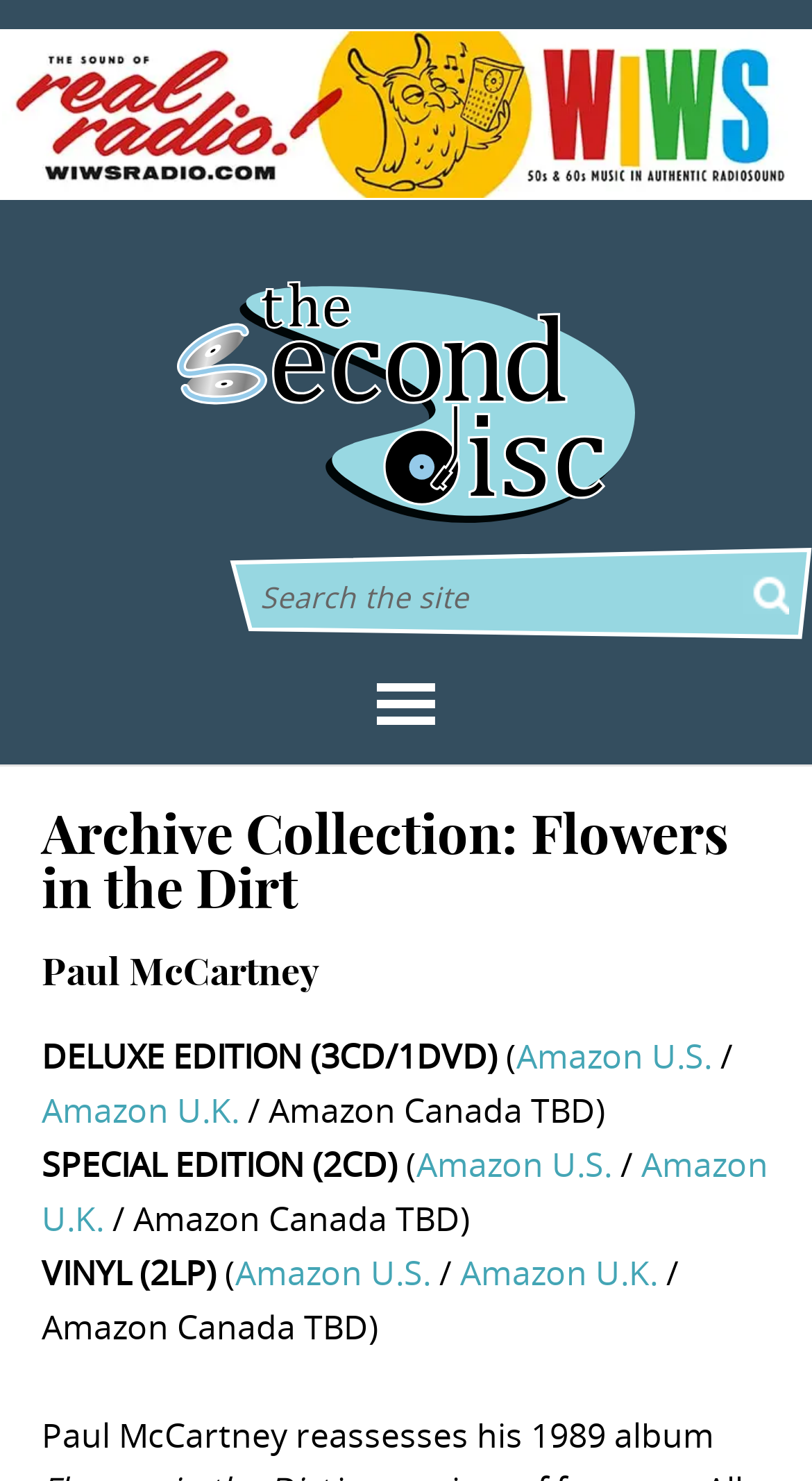Extract the bounding box coordinates for the UI element described as: "Amazon U.K.".

[0.567, 0.843, 0.81, 0.874]